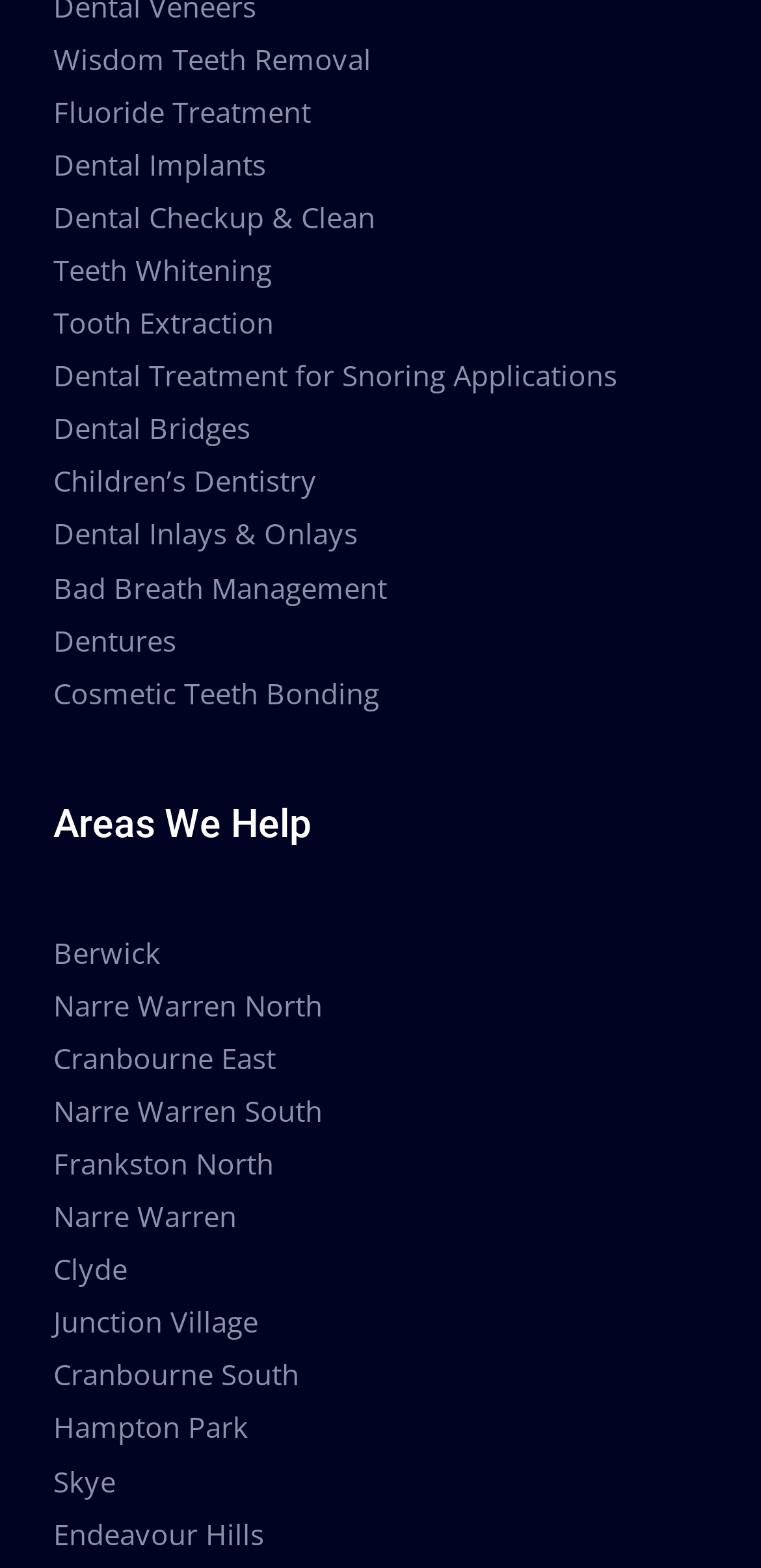Given the element description, predict the bounding box coordinates in the format (top-left x, top-left y, bottom-right x, bottom-right y). Make sure all values are between 0 and 1. Here is the element description: Dental Treatment for Snoring Applications

[0.07, 0.227, 0.811, 0.252]